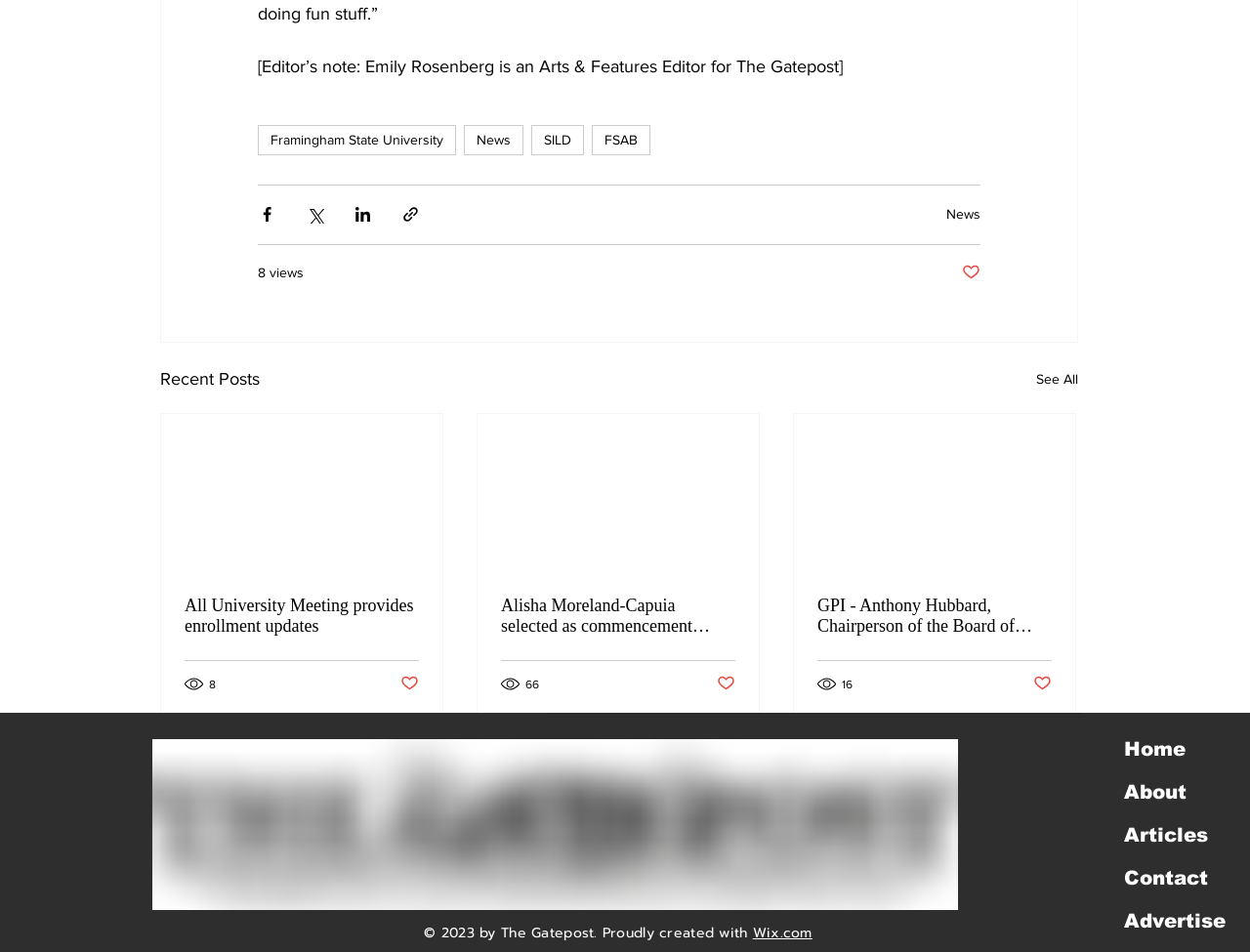Answer the question with a single word or phrase: 
What is the name of the social media platform with a white Facebook icon?

Facebook